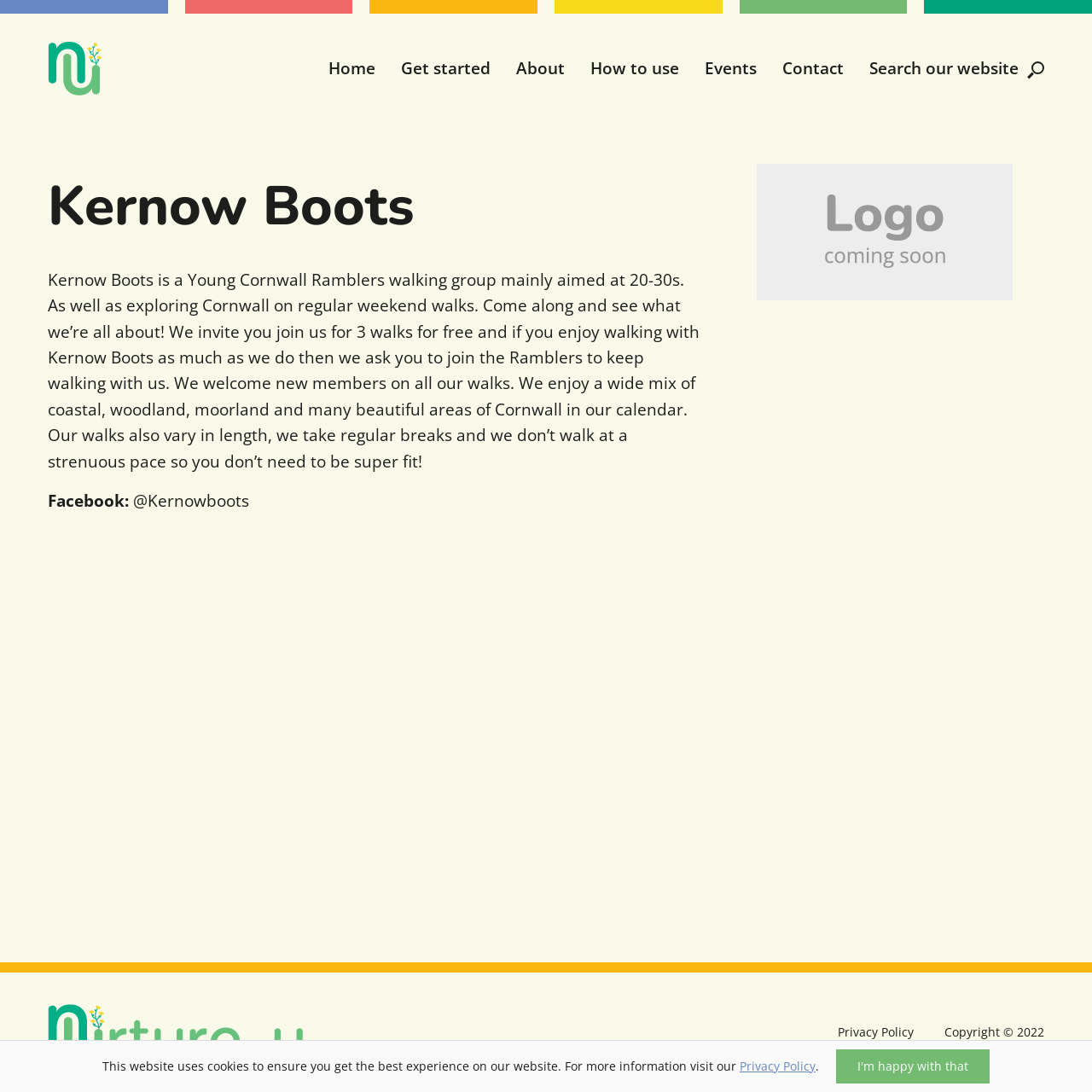Show me the bounding box coordinates of the clickable region to achieve the task as per the instruction: "Learn about Kernow Boots".

[0.044, 0.15, 0.646, 0.219]